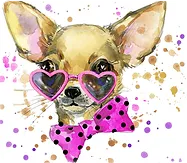Please answer the following question using a single word or phrase: 
What is the tone of the background?

Playful